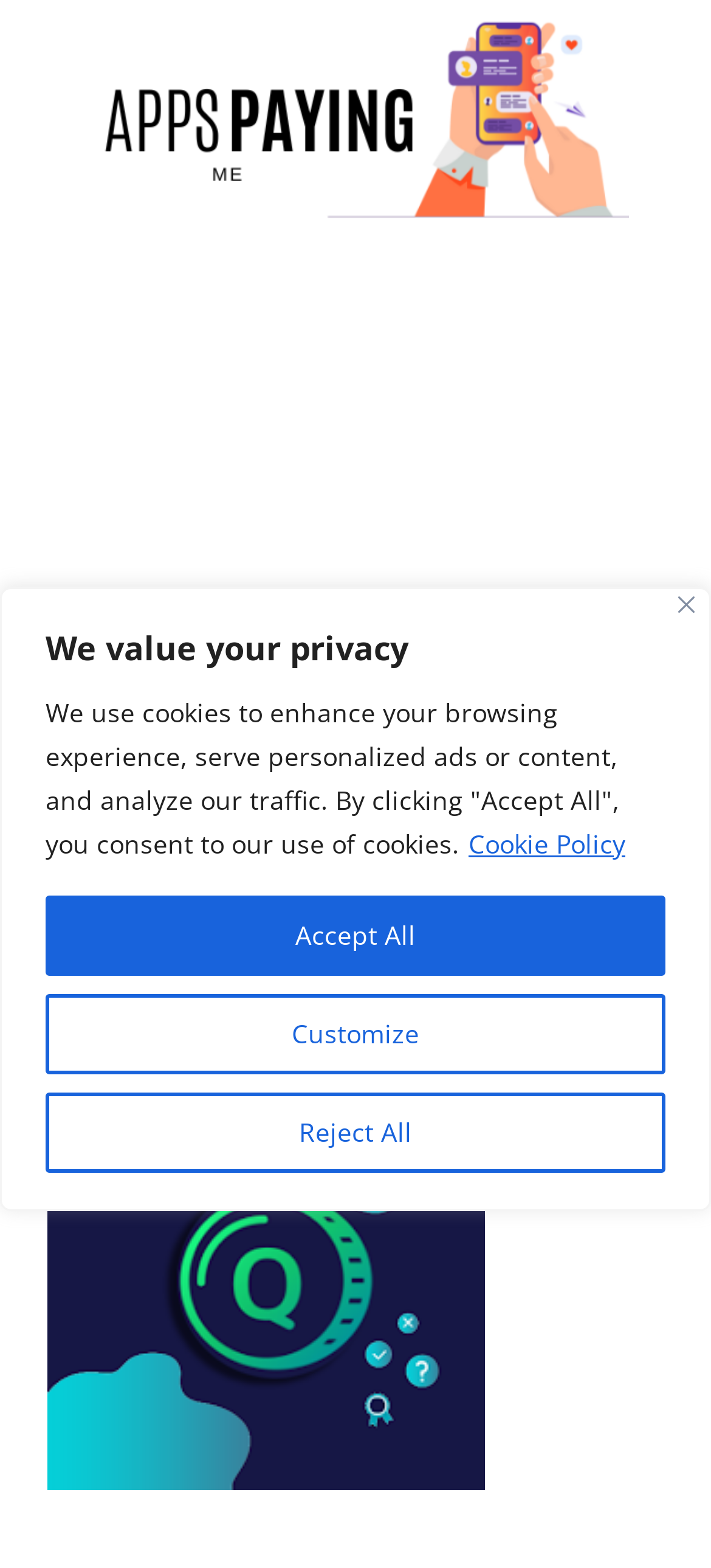Please provide a one-word or short phrase answer to the question:
What is the purpose of the button with a close icon?

Close